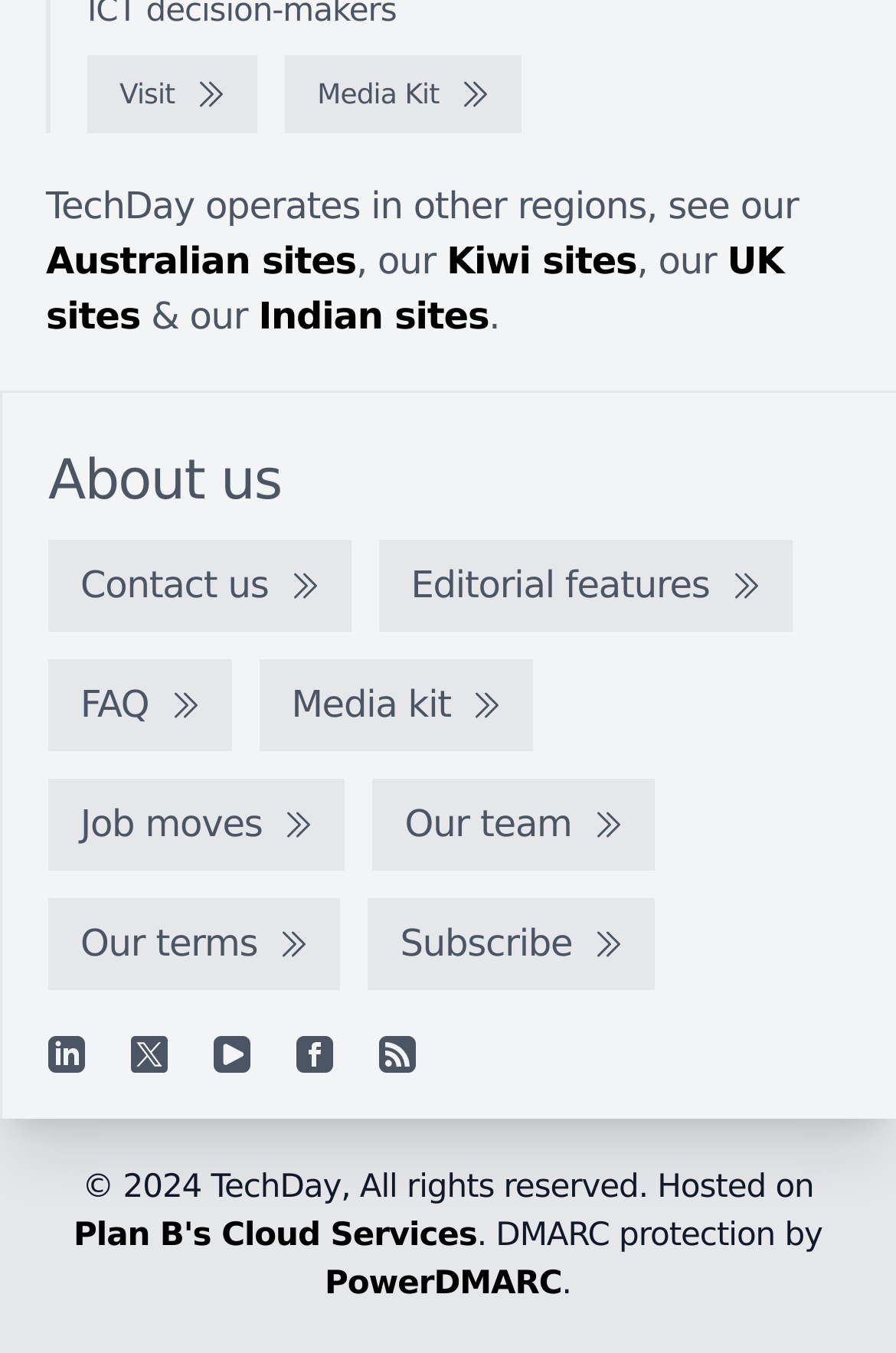Can you specify the bounding box coordinates of the area that needs to be clicked to fulfill the following instruction: "Contact us"?

[0.054, 0.399, 0.392, 0.467]